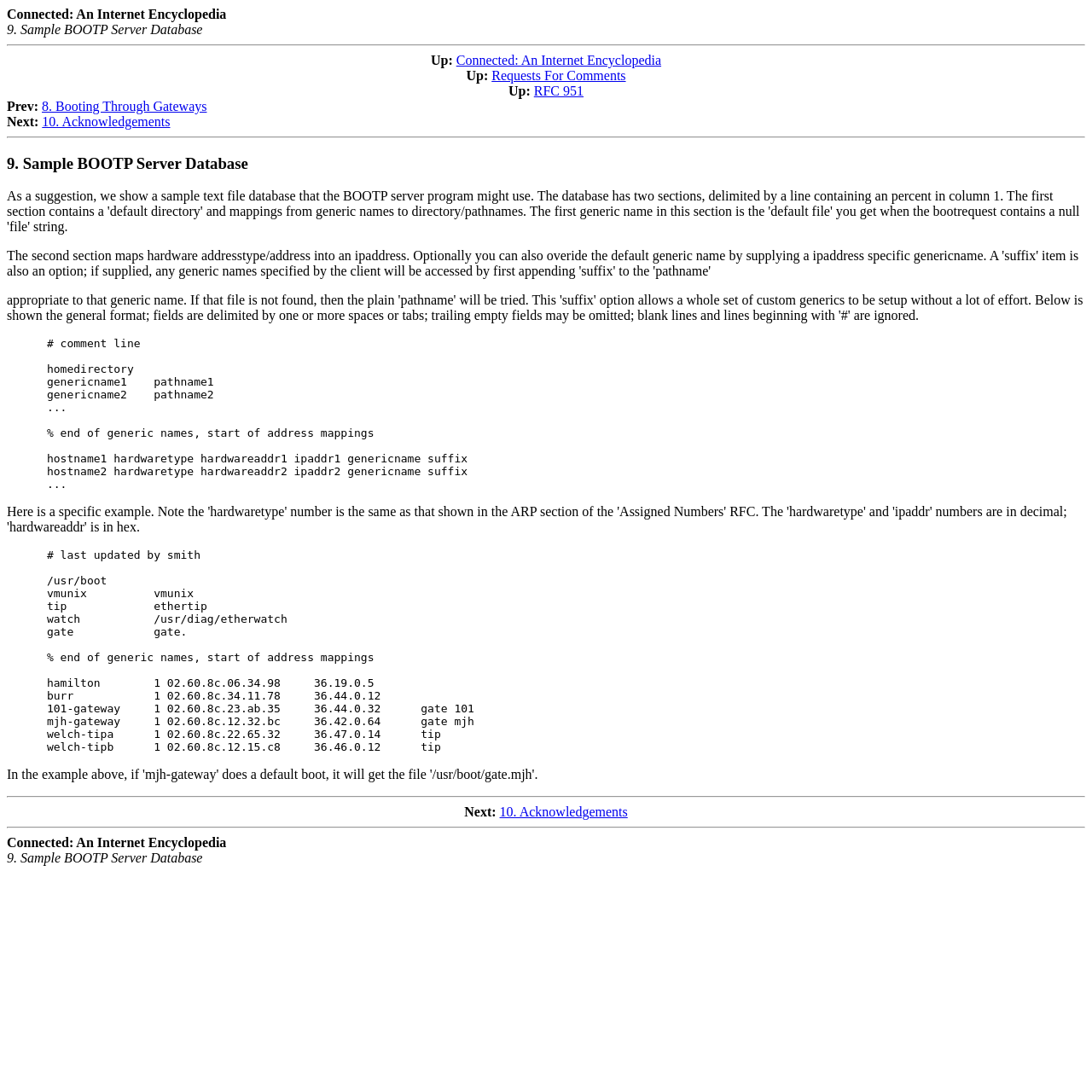Create a full and detailed caption for the entire webpage.

The webpage is titled "9. Sample BOOTP Server Database" and appears to be a documentation page related to computer networking. At the top, there is a horizontal separator line, followed by a static text "Connected: An Internet Encyclopedia" and a link with the same text. Below this, there are two links, "Requests For Comments" and "RFC 951", with a "Up:" label preceding them.

On the left side, there are navigation links, including "Prev:" with a link to "8. Booting Through Gateways" and "Next:" with a link to "10. Acknowledgements". These links are separated by horizontal separator lines.

The main content of the page is divided into two sections. The first section contains a sample BOOTP server database configuration, with comments and examples of generic names and address mappings. The second section appears to be a continuation of the database configuration, with specific hostname and hardware address mappings.

At the bottom of the page, there is another "Next:" label with a link to "10. Acknowledgements", followed by a horizontal separator line and a repetition of the "Connected: An Internet Encyclopedia" and "9. Sample BOOTP Server Database" texts.